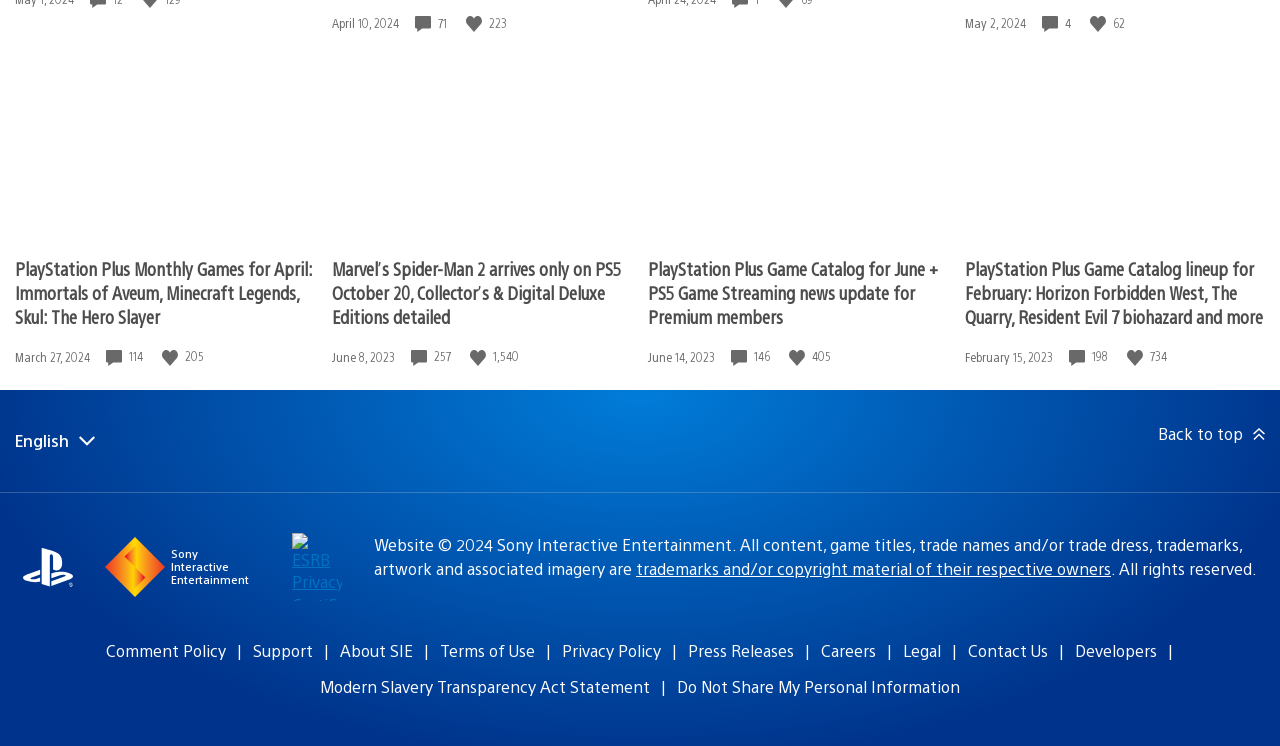Provide the bounding box coordinates of the HTML element this sentence describes: "Legal". The bounding box coordinates consist of four float numbers between 0 and 1, i.e., [left, top, right, bottom].

[0.705, 0.858, 0.735, 0.886]